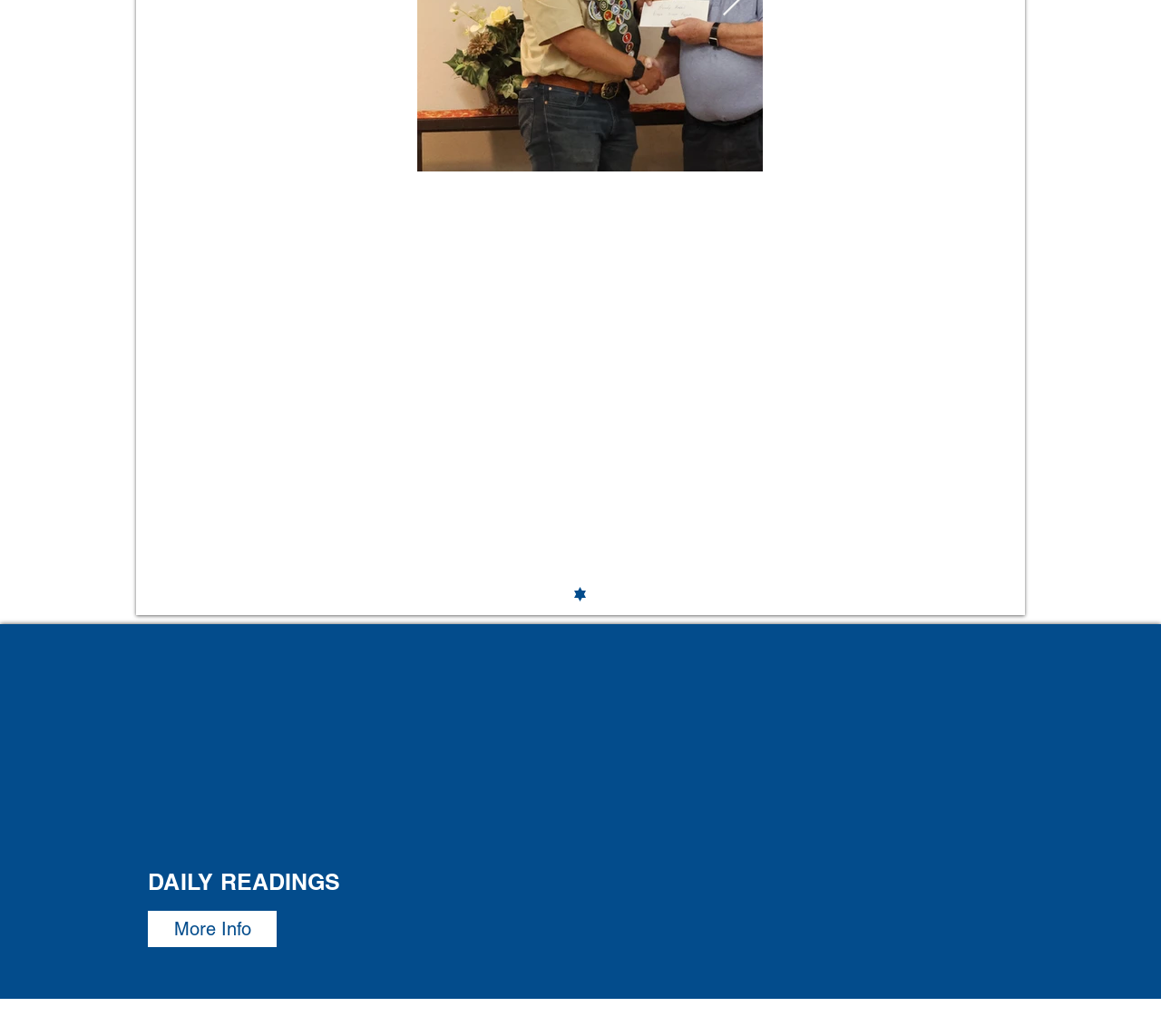Identify the bounding box coordinates for the UI element mentioned here: "View Latest Bulletin". Provide the coordinates as four float values between 0 and 1, i.e., [left, top, right, bottom].

[0.599, 0.665, 0.752, 0.7]